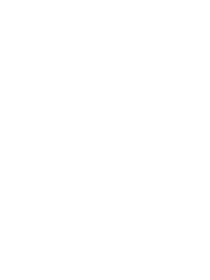Give a one-word or short phrase answer to the question: 
Where is the company located?

Qingdao